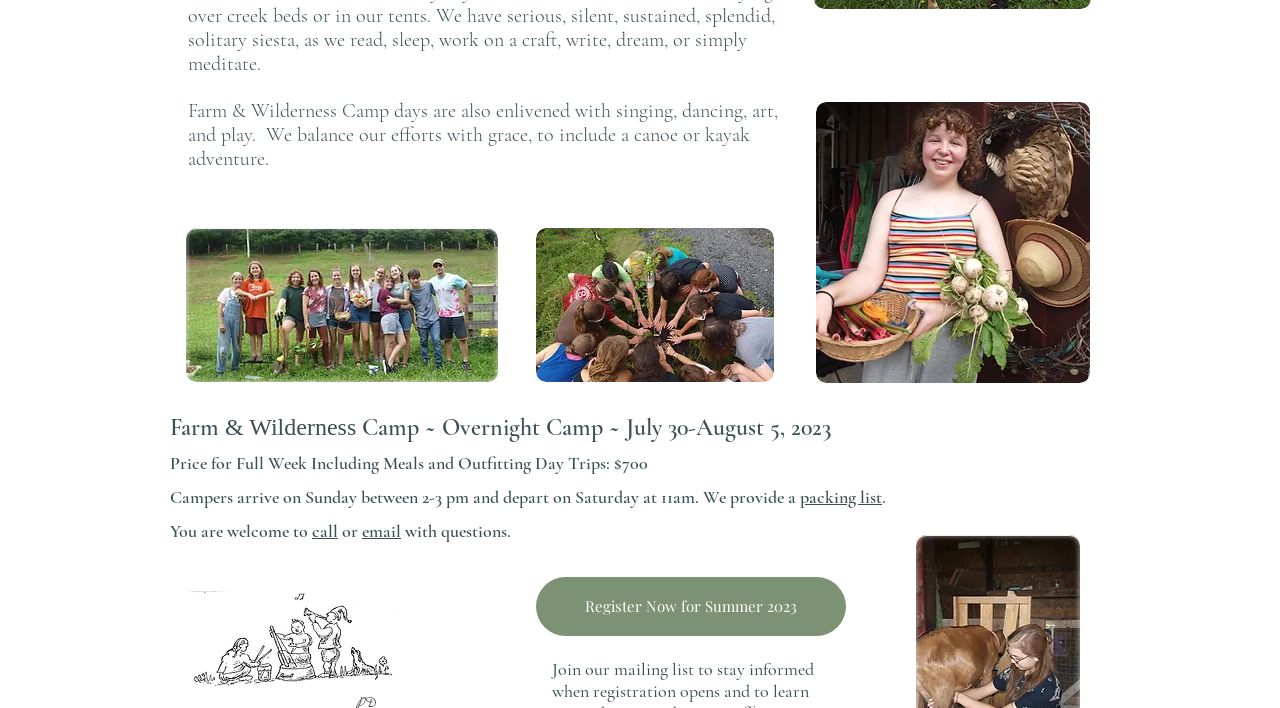Locate the bounding box coordinates of the UI element described by: "Register Now for Summer 2023". Provide the coordinates as four float numbers between 0 and 1, formatted as [left, top, right, bottom].

[0.419, 0.815, 0.661, 0.898]